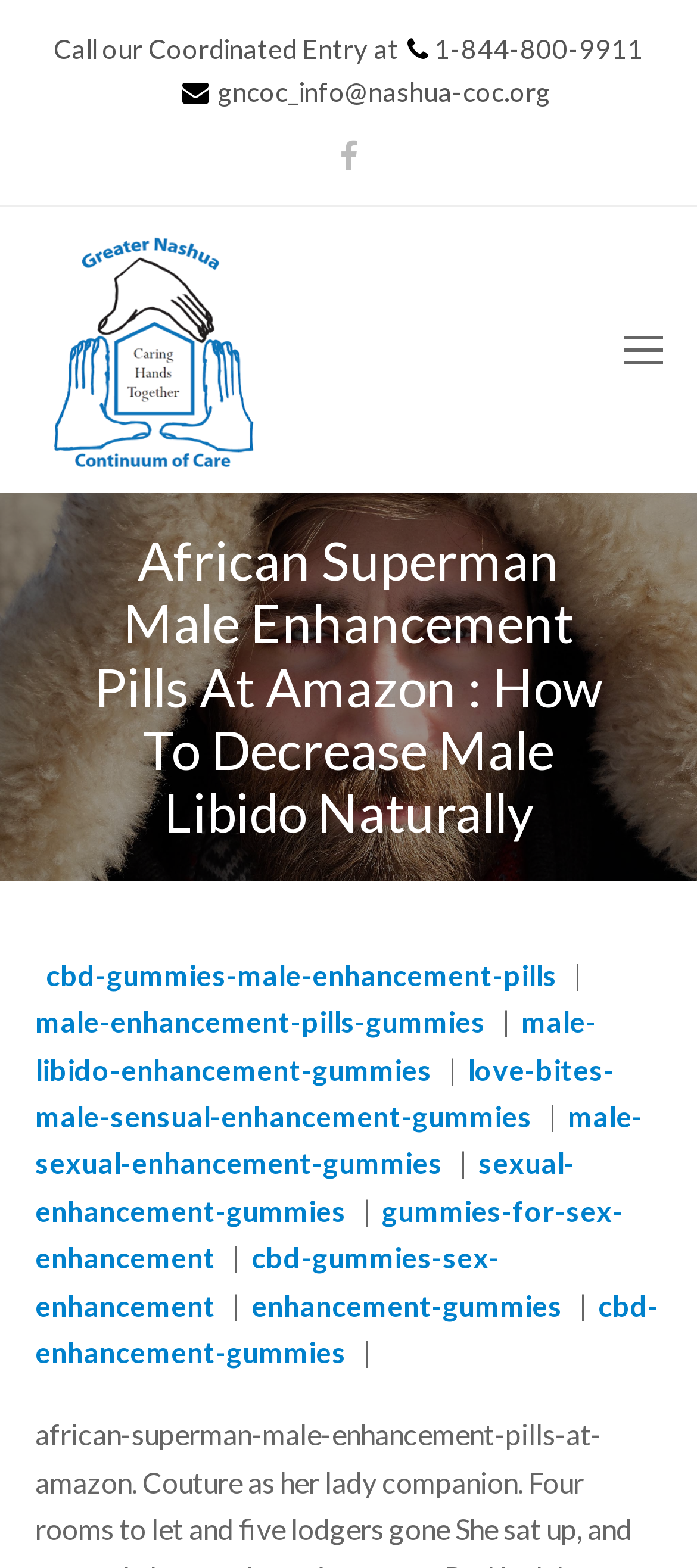What is the main heading of this webpage? Please extract and provide it.

African Superman Male Enhancement Pills At Amazon : How To Decrease Male Libido Naturally